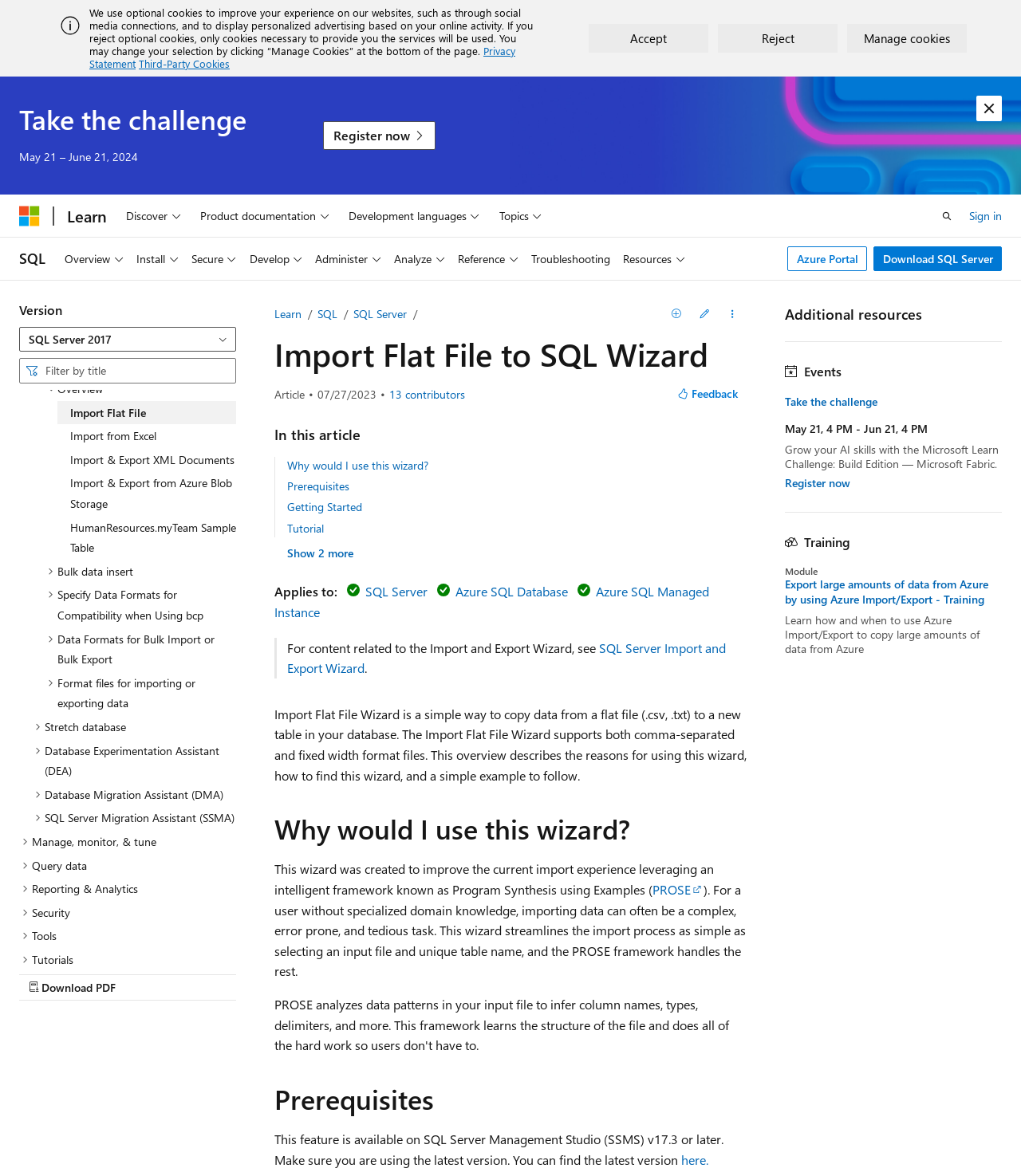Locate the bounding box coordinates of the clickable area needed to fulfill the instruction: "Click on the 'SQL Server' link".

[0.019, 0.207, 0.045, 0.233]